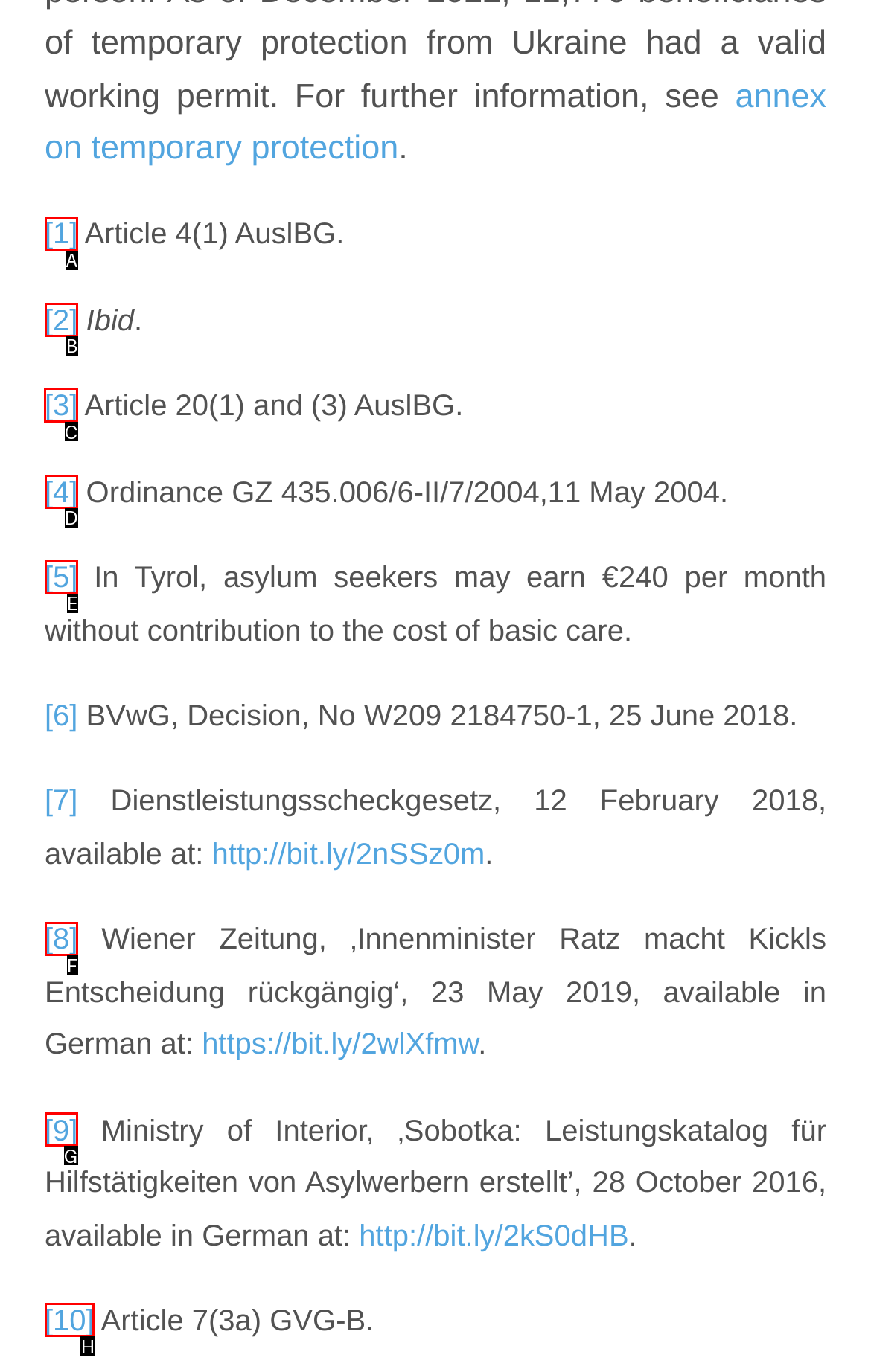Decide which HTML element to click to complete the task: Open link '[3]'  Provide the letter of the appropriate option.

C